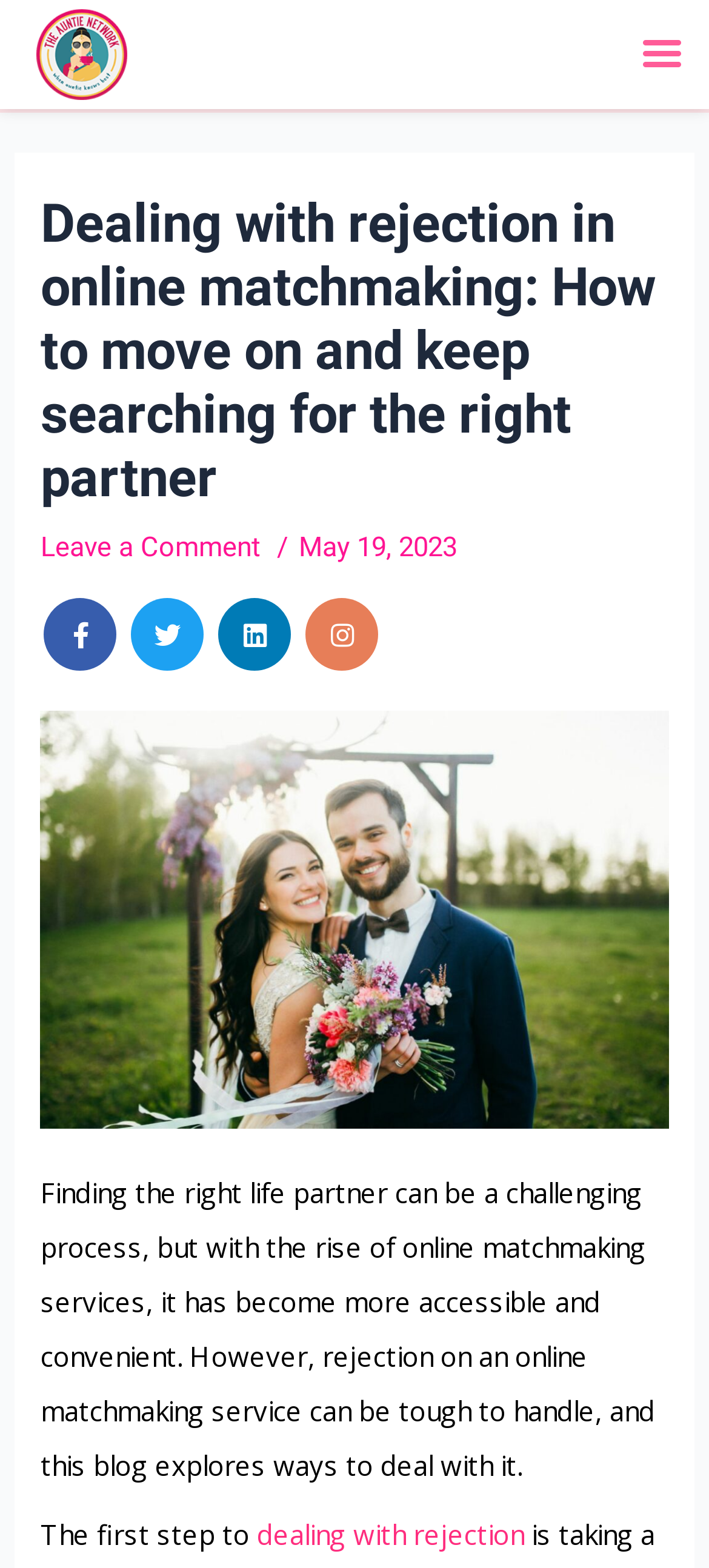Extract the bounding box coordinates for the HTML element that matches this description: "Leave a Comment". The coordinates should be four float numbers between 0 and 1, i.e., [left, top, right, bottom].

[0.058, 0.338, 0.368, 0.359]